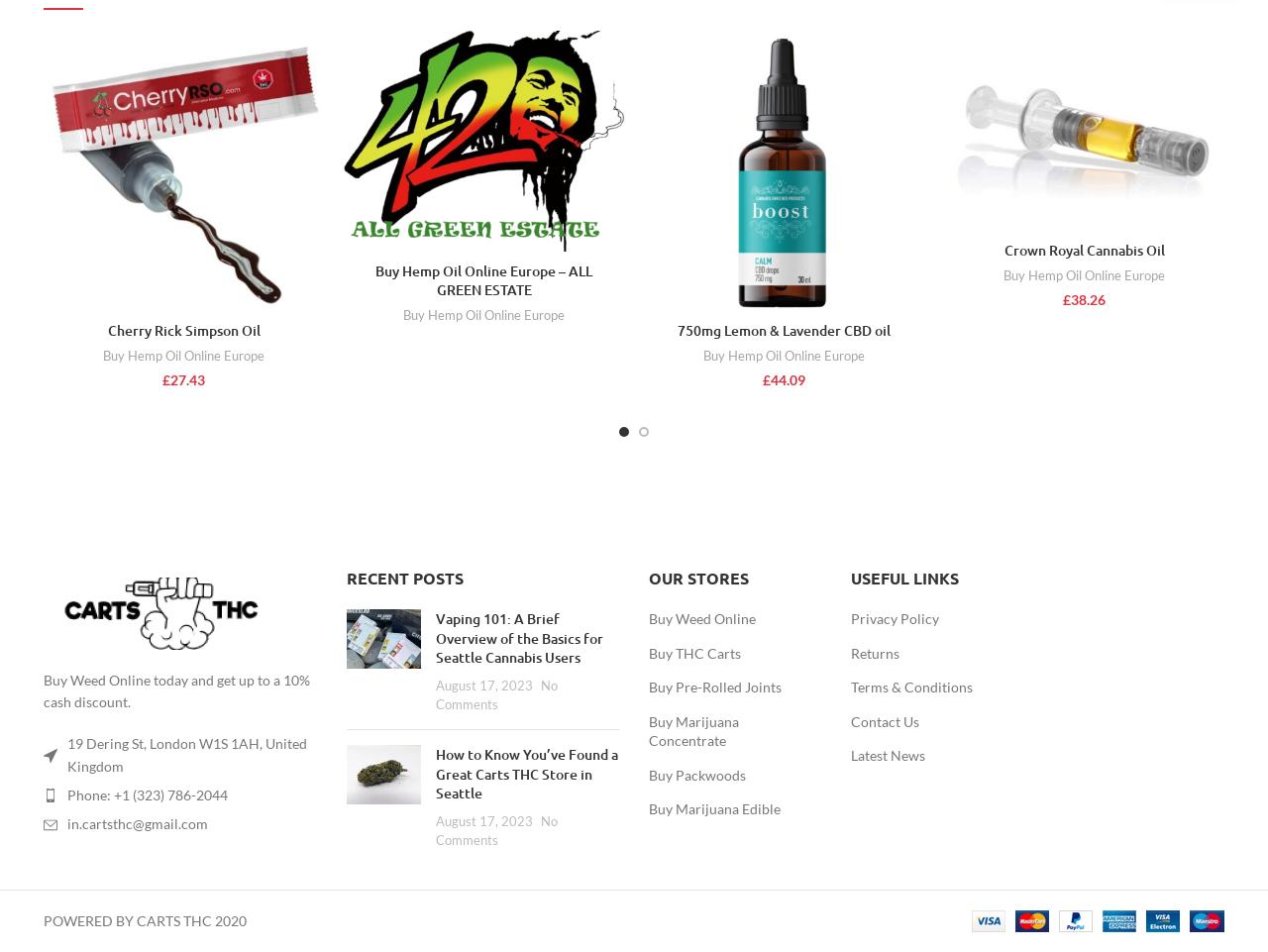What is the category of the product '750mg Lemon & Lavender CBD oil'?
From the screenshot, provide a brief answer in one word or phrase.

CBD oil